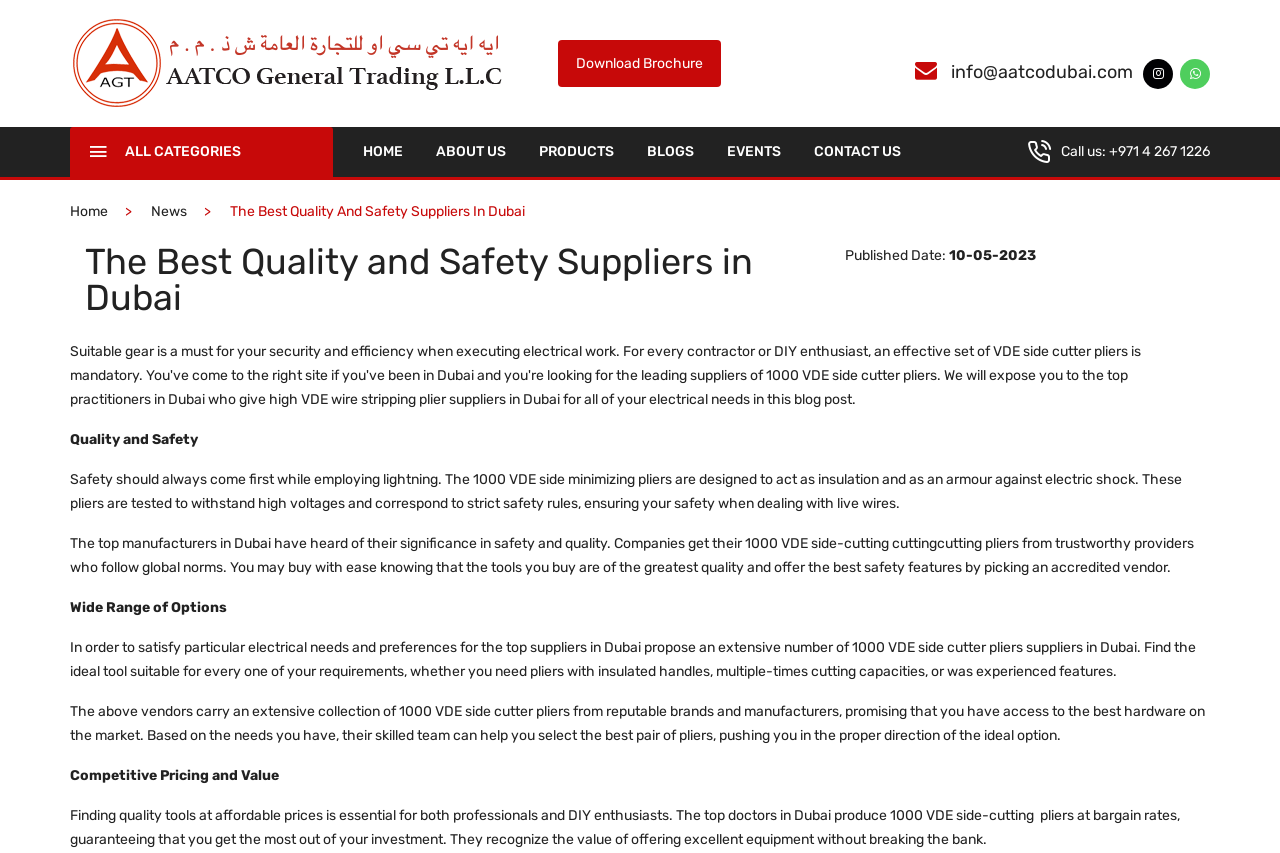Find the bounding box coordinates for the area that should be clicked to accomplish the instruction: "Make a tax-deductible contribution".

None